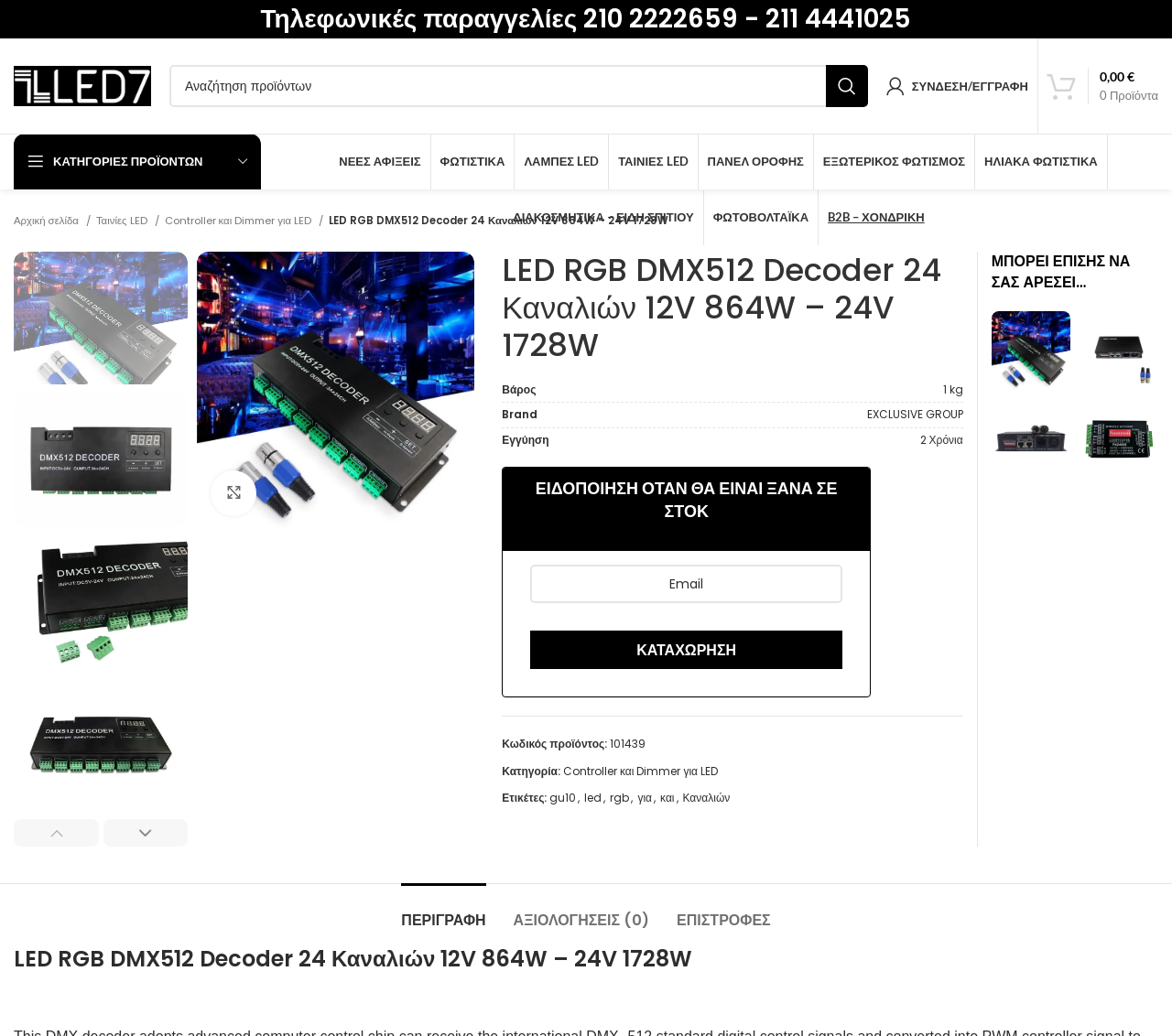Write a detailed summary of the webpage, including text, images, and layout.

This webpage is about a product, specifically an LED RGB DMX512 Decoder with 24 channels, 12V 864W - 24V 1728W. At the top, there is a heading with the product name and a phone number for telephone orders. Below that, there is a site logo and a search bar with a search button. 

To the right of the search bar, there are links for signing in or registering, as well as a shopping cart icon with a "0 Products" label. 

The main navigation menu is located below the search bar, with categories such as "New Arrivals", "Lighting", "LED Strips", "Ceiling Panels", "Outdoor Lighting", and more.

Below the navigation menu, there is a breadcrumb navigation showing the path to the current product page. The product name is also displayed in a larger font.

On the left side of the page, there are three images of the product, with links to enlarge them. Below the images, there is a table with product specifications, including weight, brand, and warranty.

Further down, there is a heading that says "Notify me when this product is back in stock" with an email input field and a "Subscribe" button.

Below that, there are product details, including the product code, category, and tags. There are also links to related products, such as other LED decoders.

At the bottom of the page, there is a section with a heading "You may also like…" with links to other products, including images and prices.